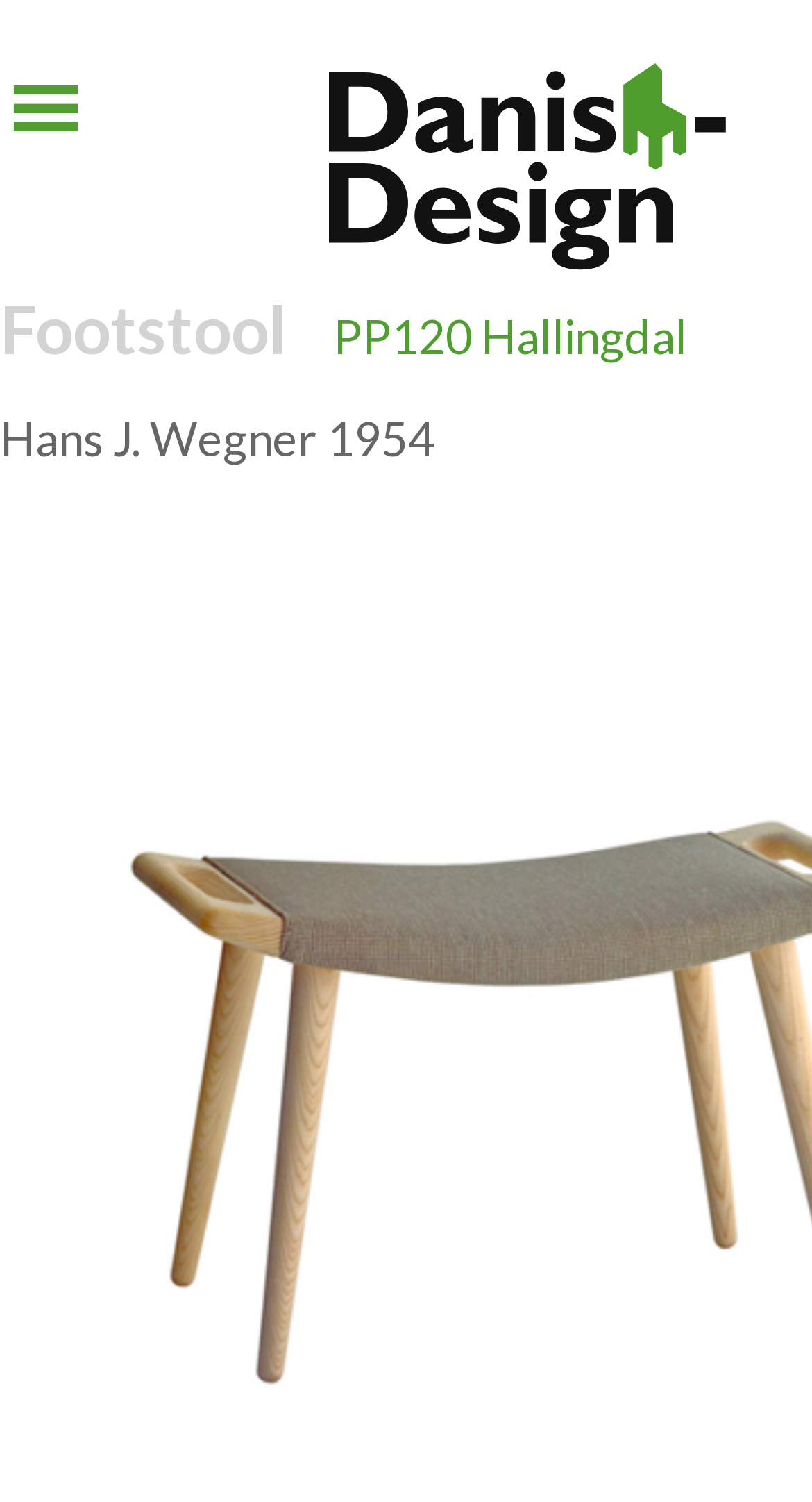Locate the UI element described as follows: "alt="logo"". Return the bounding box coordinates as four float numbers between 0 and 1 in the order [left, top, right, bottom].

[0.395, 0.042, 1.0, 0.18]